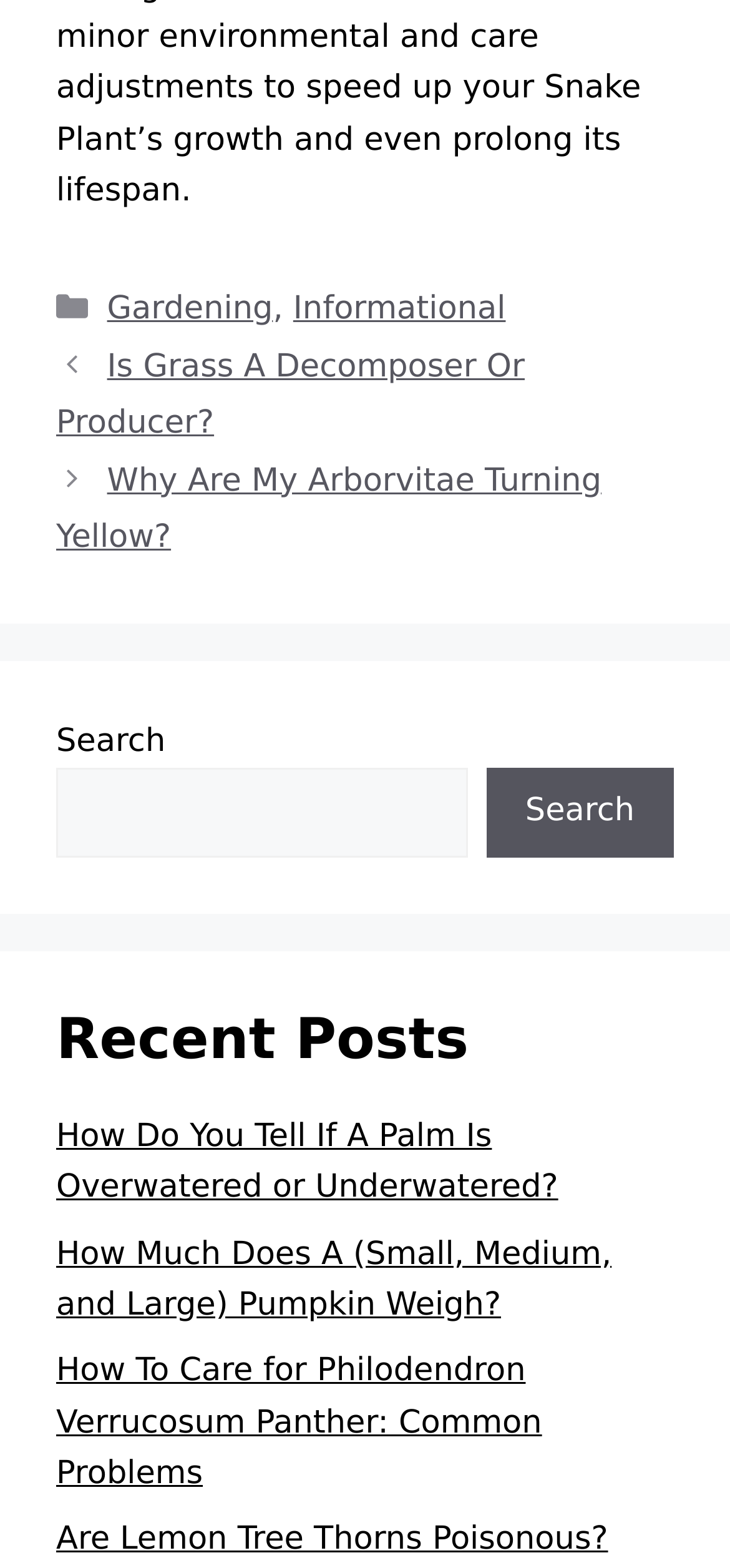How many recent posts are listed?
With the help of the image, please provide a detailed response to the question.

I counted the number of links listed under the 'Recent Posts' heading, which are four in total.